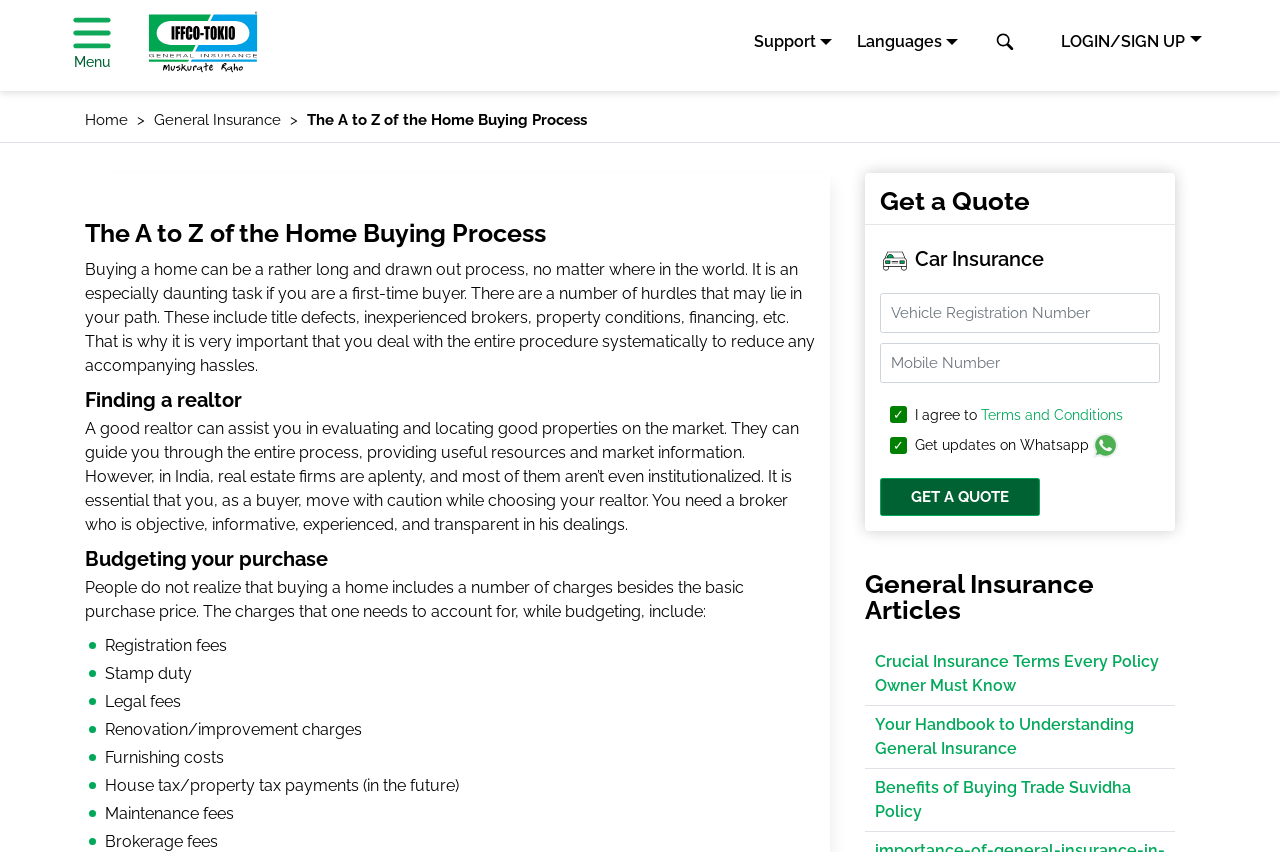Identify the bounding box coordinates for the UI element described as: "Terms and Conditions".

[0.766, 0.478, 0.877, 0.496]